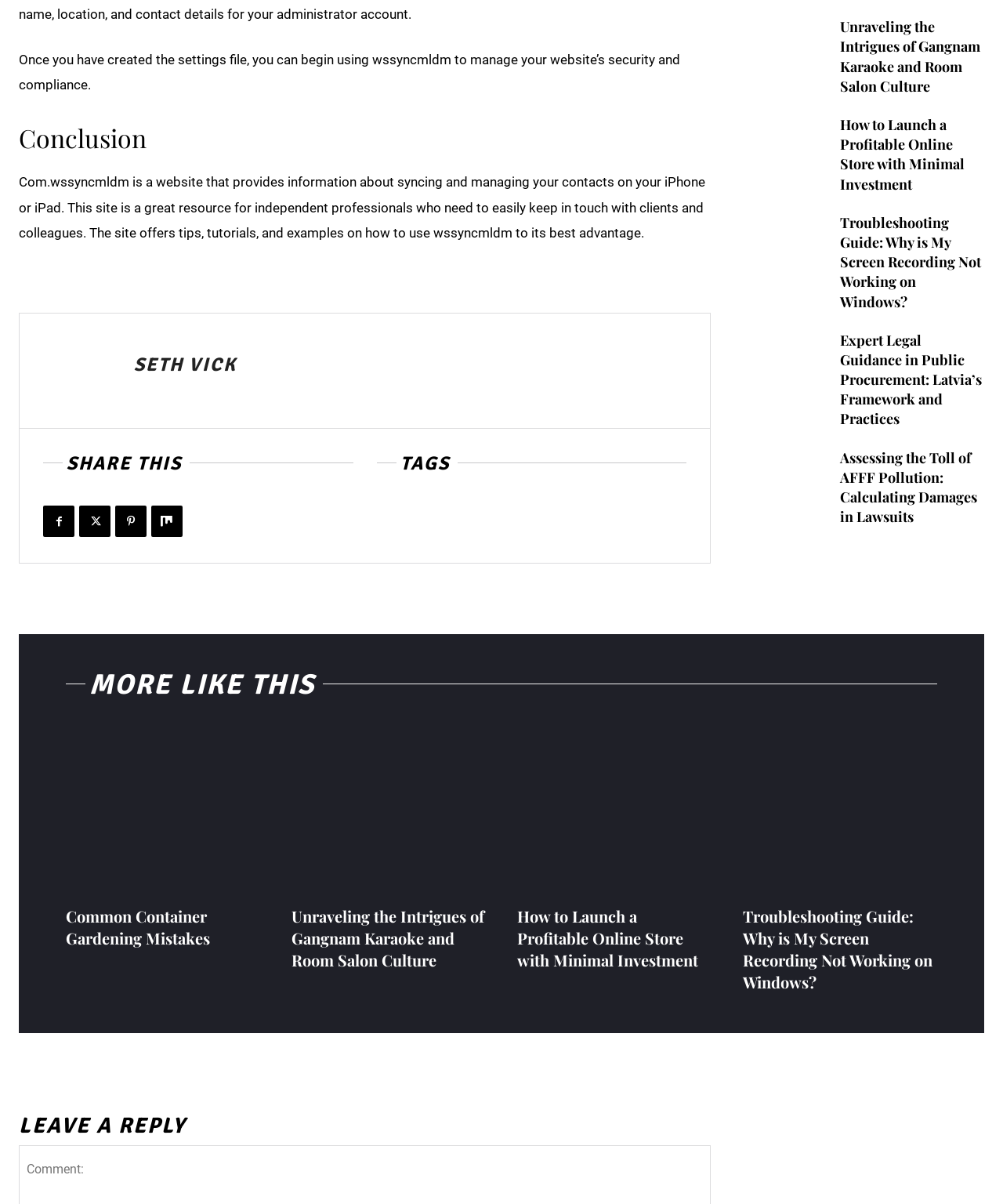Calculate the bounding box coordinates for the UI element based on the following description: "Common Container Gardening Mistakes". Ensure the coordinates are four float numbers between 0 and 1, i.e., [left, top, right, bottom].

[0.066, 0.752, 0.209, 0.787]